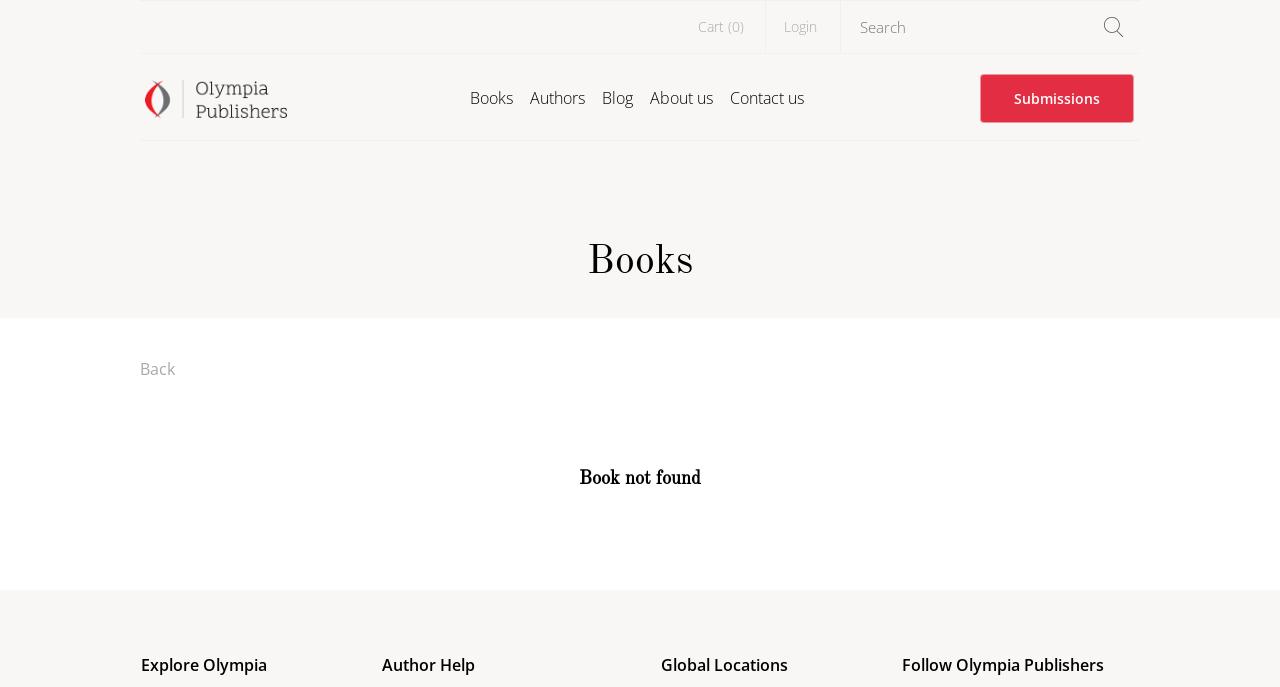Could you indicate the bounding box coordinates of the region to click in order to complete this instruction: "Submit a manuscript".

[0.766, 0.107, 0.886, 0.178]